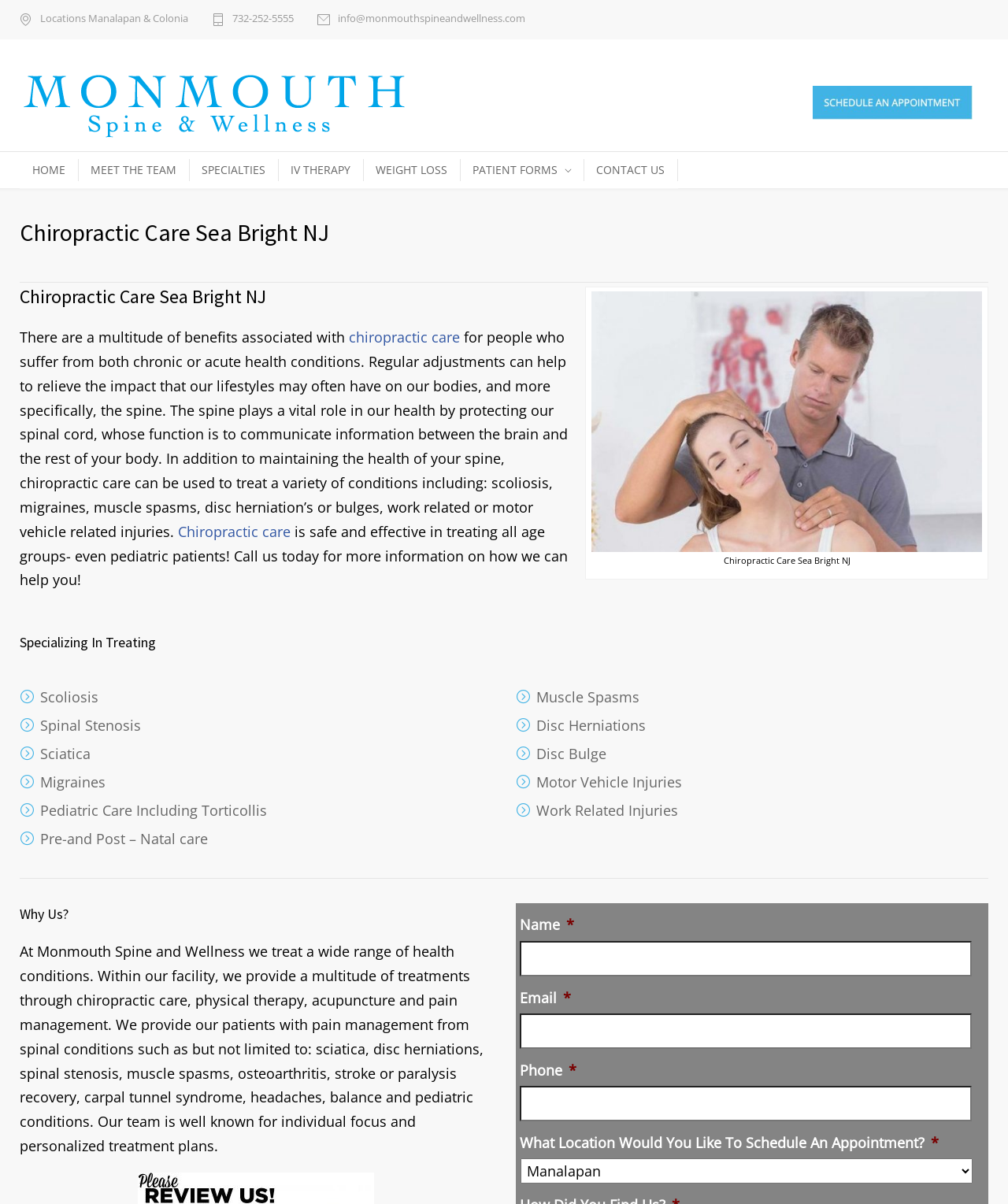What is the purpose of the form at the bottom of the webpage?
Please use the image to provide a one-word or short phrase answer.

To schedule an appointment